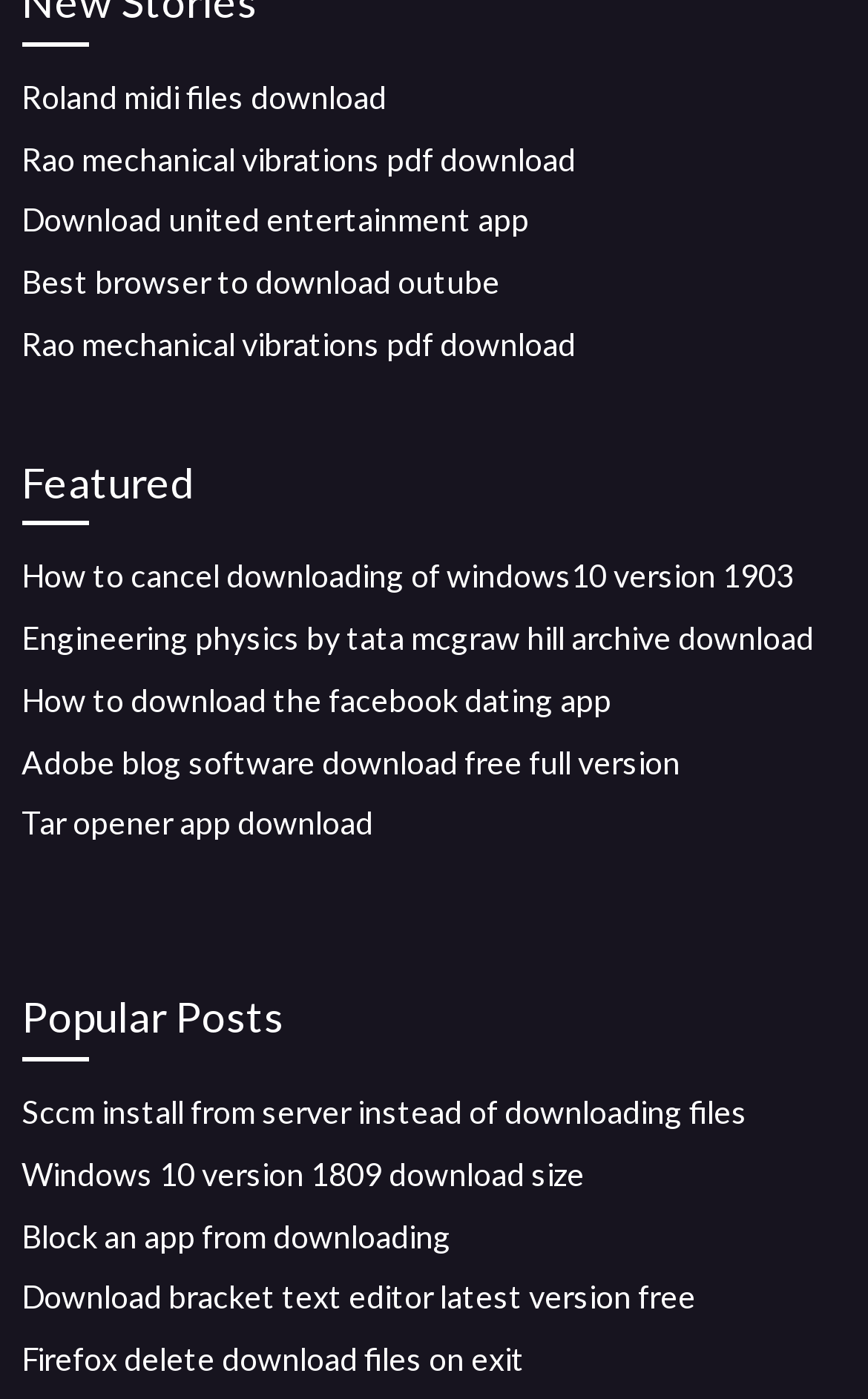Find the bounding box coordinates for the area that should be clicked to accomplish the instruction: "View featured posts".

[0.025, 0.321, 0.975, 0.376]